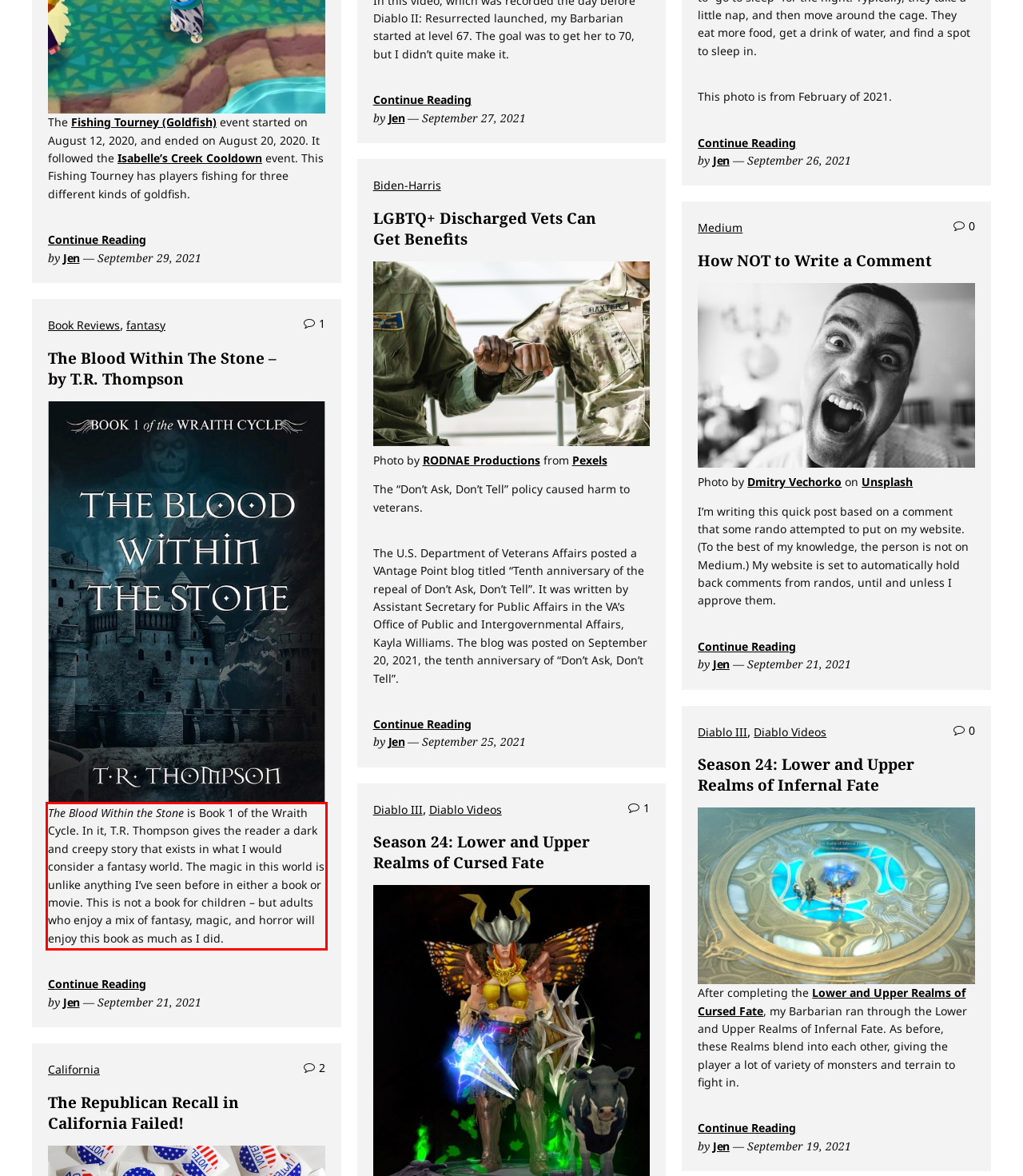Locate the red bounding box in the provided webpage screenshot and use OCR to determine the text content inside it.

The Blood Within the Stone is Book 1 of the Wraith Cycle. In it, T.R. Thompson gives the reader a dark and creepy story that exists in what I would consider a fantasy world. The magic in this world is unlike anything I’ve seen before in either a book or movie. This is not a book for children – but adults who enjoy a mix of fantasy, magic, and horror will enjoy this book as much as I did.